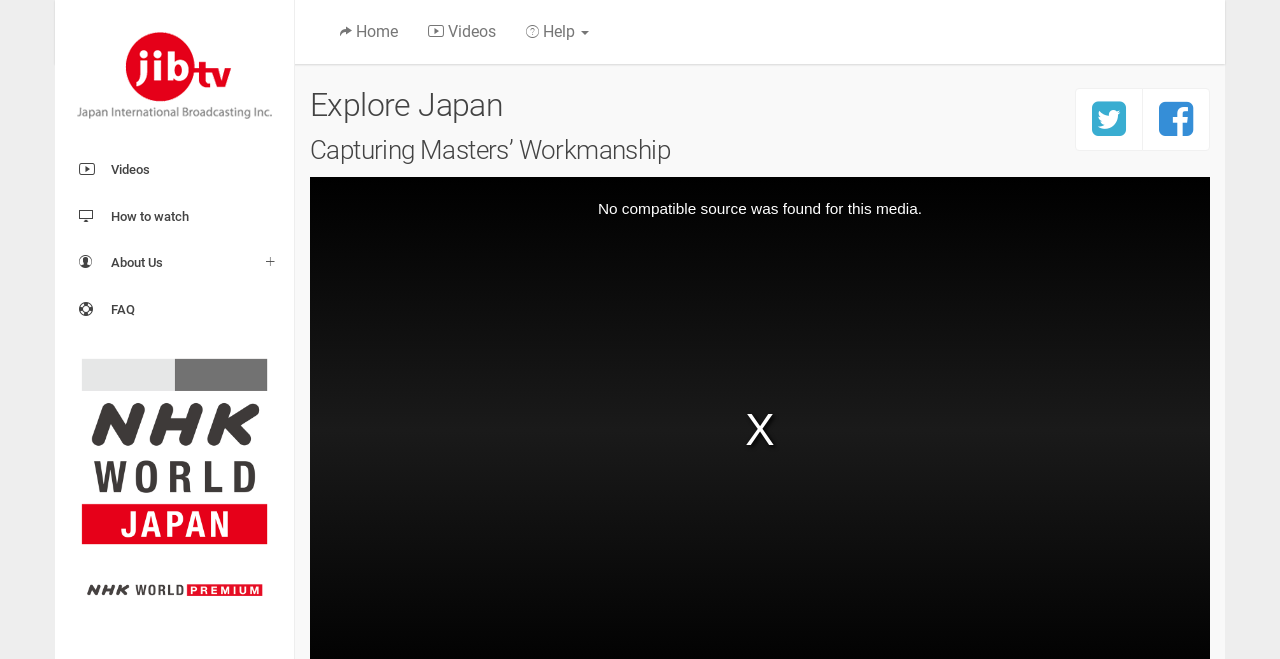Could you determine the bounding box coordinates of the clickable element to complete the instruction: "Log in or sign up"? Provide the coordinates as four float numbers between 0 and 1, i.e., [left, top, right, bottom].

None